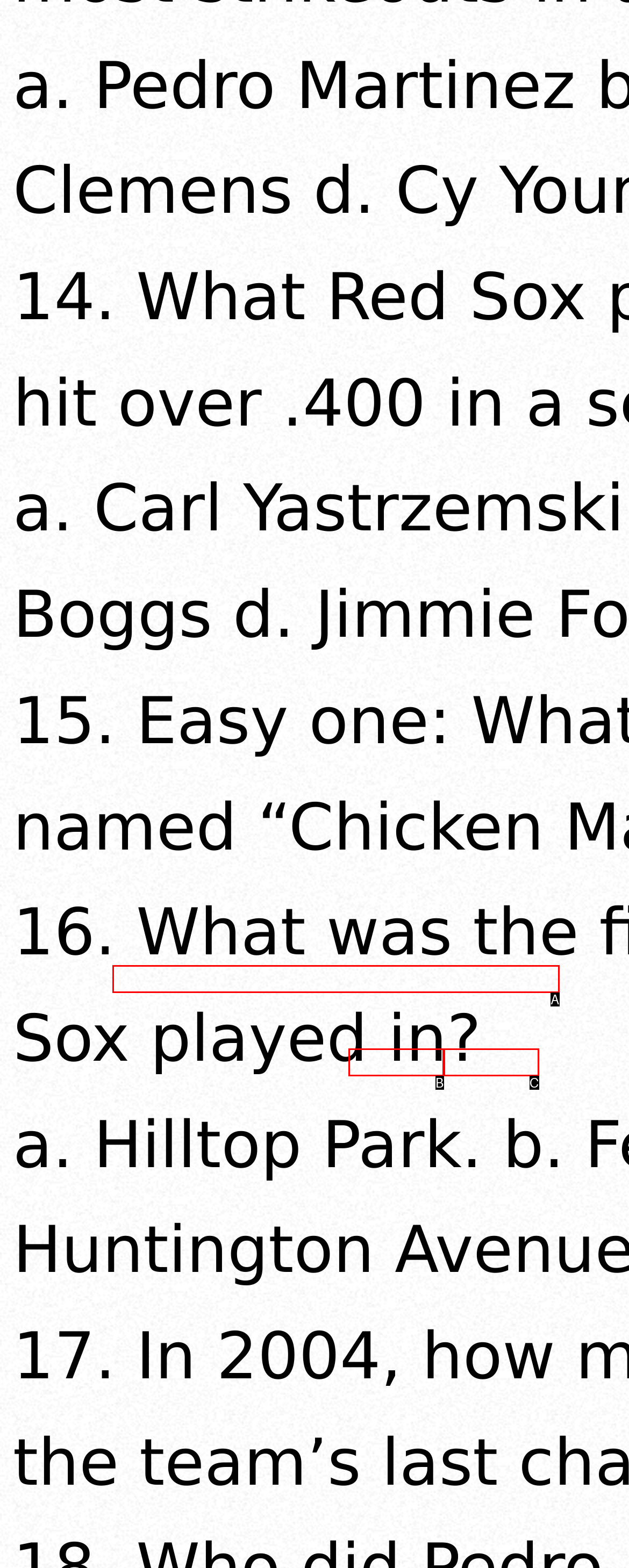From the provided choices, determine which option matches the description: alt="Home". Respond with the letter of the correct choice directly.

B